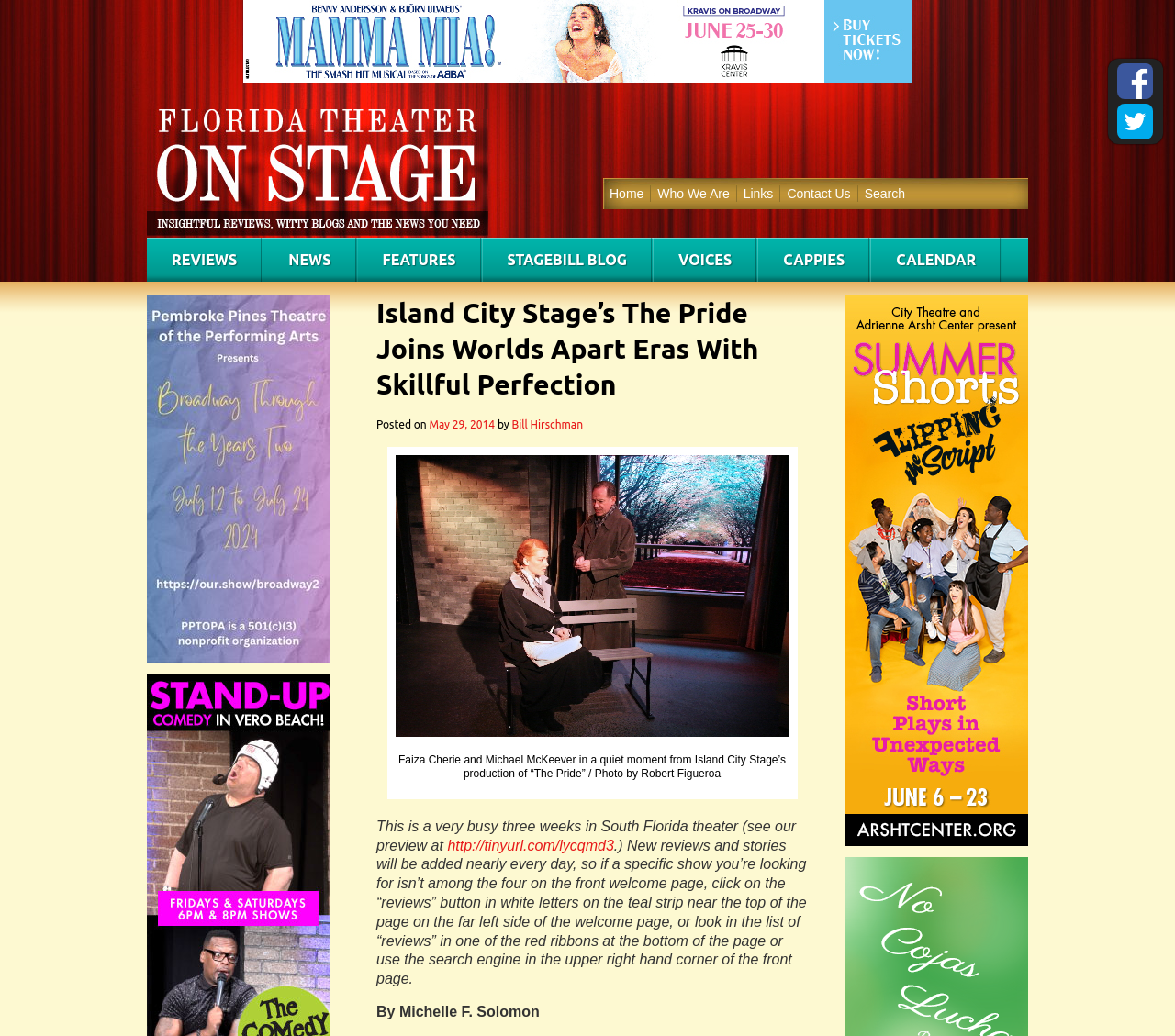How many links are in the top navigation bar?
Please answer the question with a detailed and comprehensive explanation.

I counted the links in the top navigation bar by looking at the elements with IDs 251, 252, 253, 254, and 255, which are all links with text 'Home', 'Who We Are', 'Links', 'Contact Us', and 'Search' respectively.